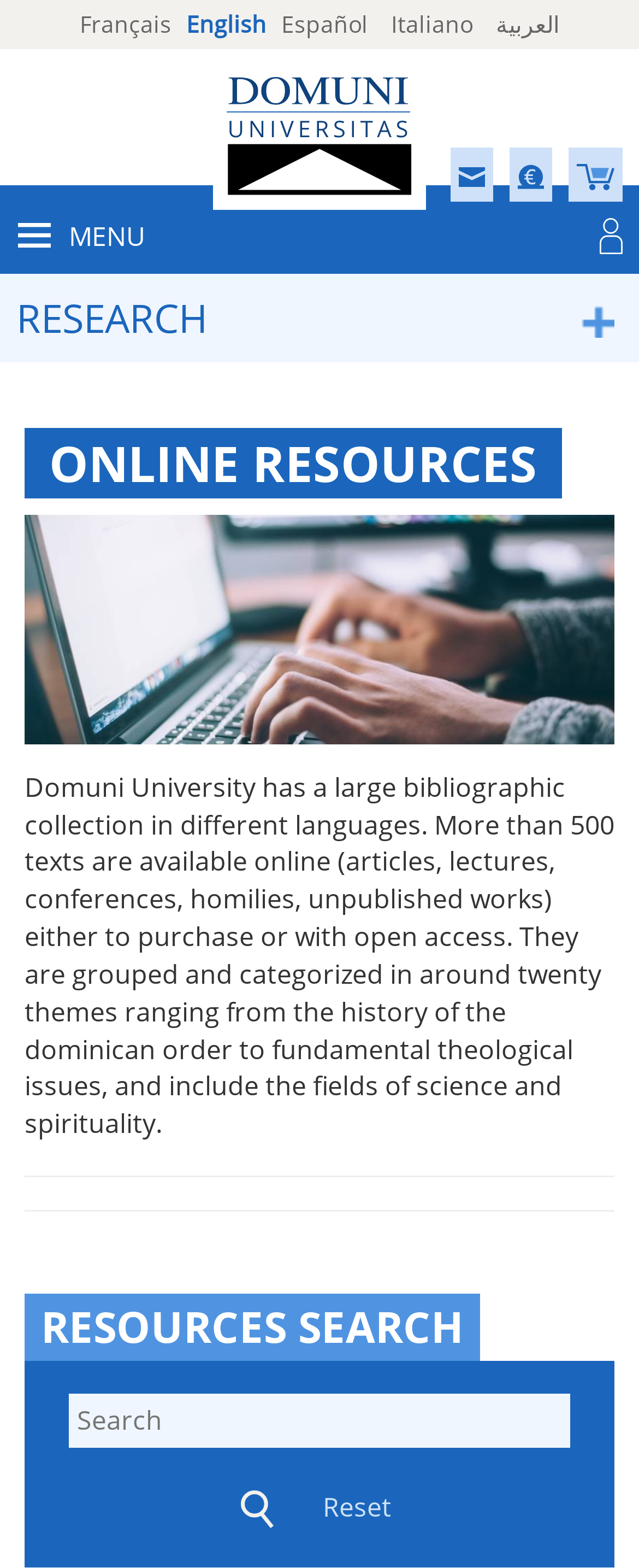Provide the bounding box coordinates of the area you need to click to execute the following instruction: "Switch to French language".

[0.112, 0.005, 0.281, 0.025]